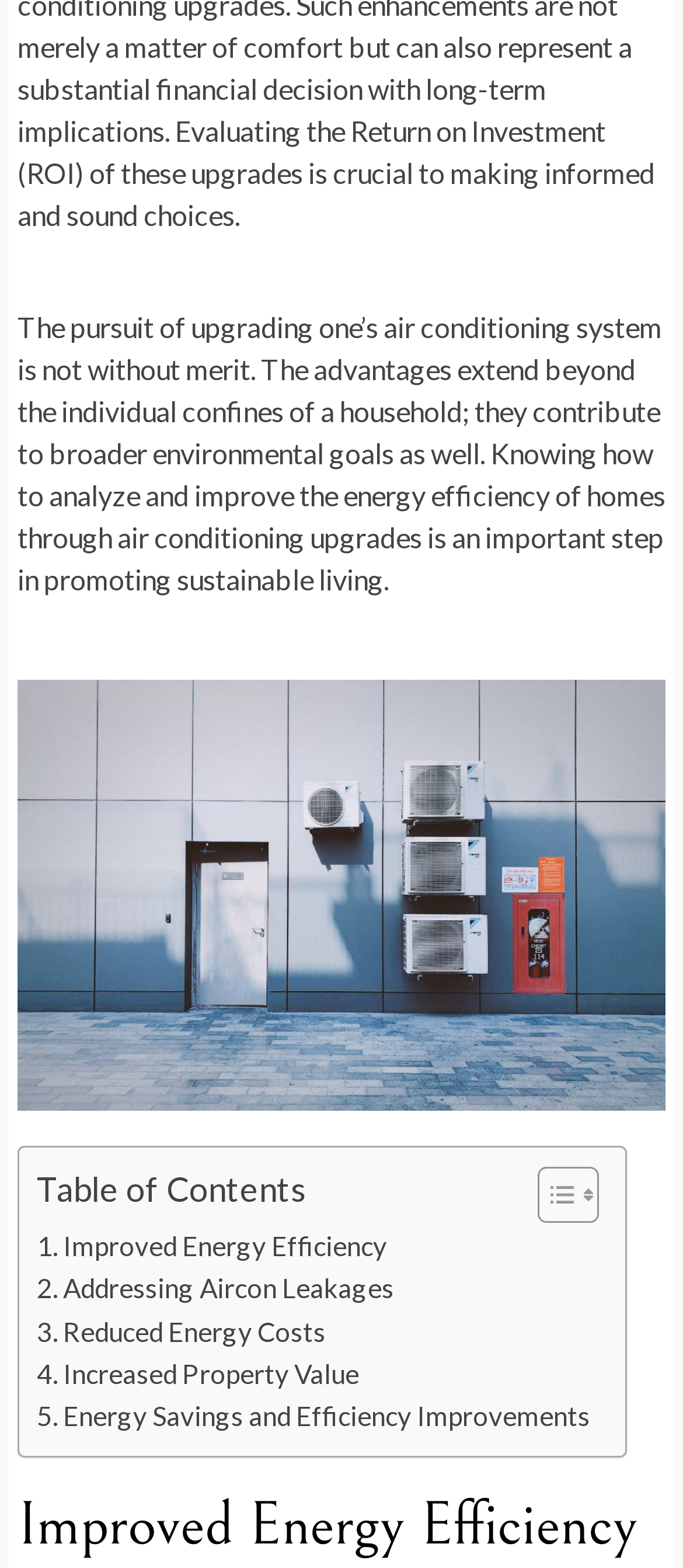Please provide a brief answer to the question using only one word or phrase: 
What is the main topic of this article?

Air conditioning upgrades